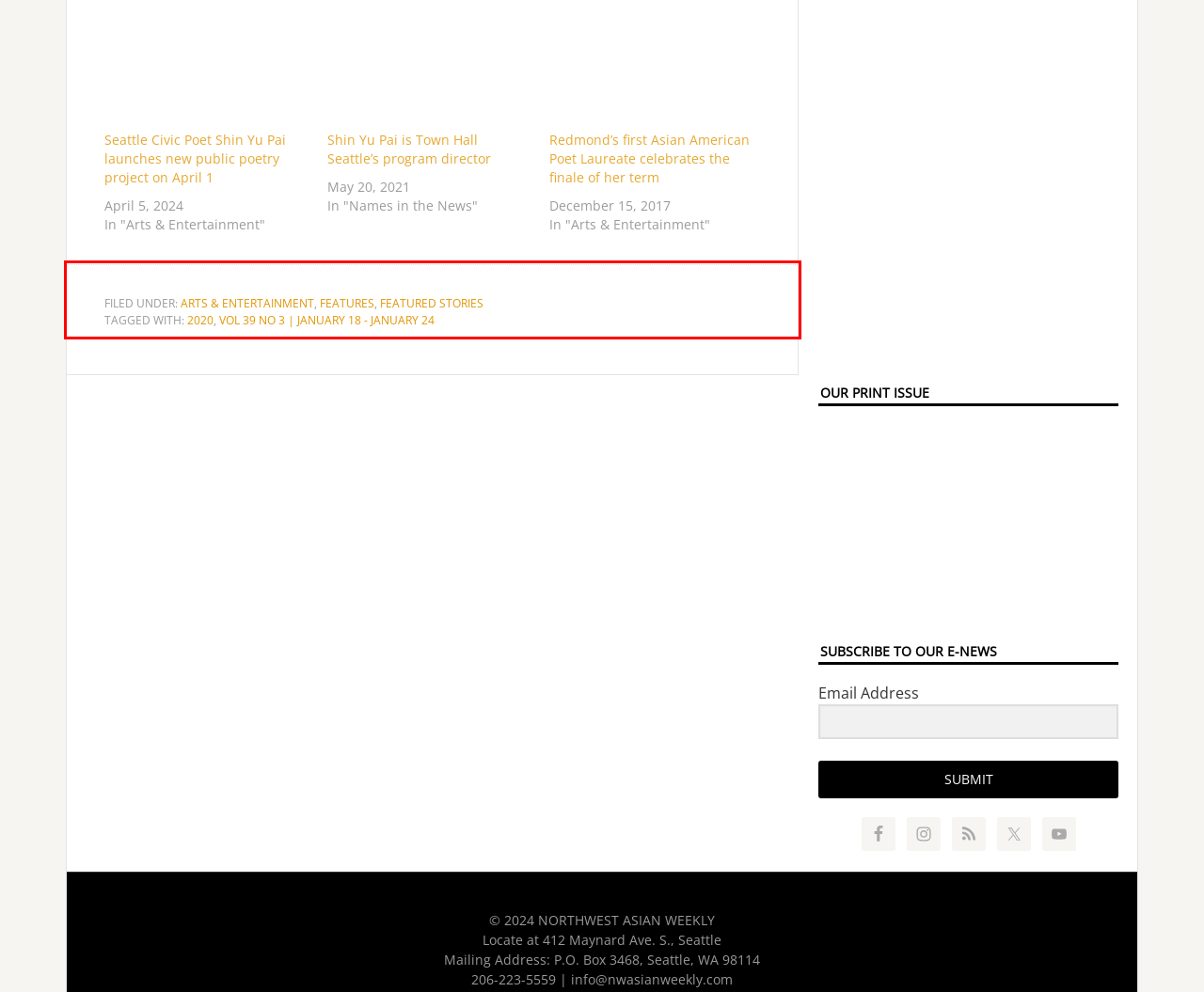You are provided with a screenshot of a webpage featuring a red rectangle bounding box. Extract the text content within this red bounding box using OCR.

FILED UNDER: ARTS & ENTERTAINMENT, FEATURES, FEATURED STORIES TAGGED WITH: 2020, VOL 39 NO 3 | JANUARY 18 - JANUARY 24